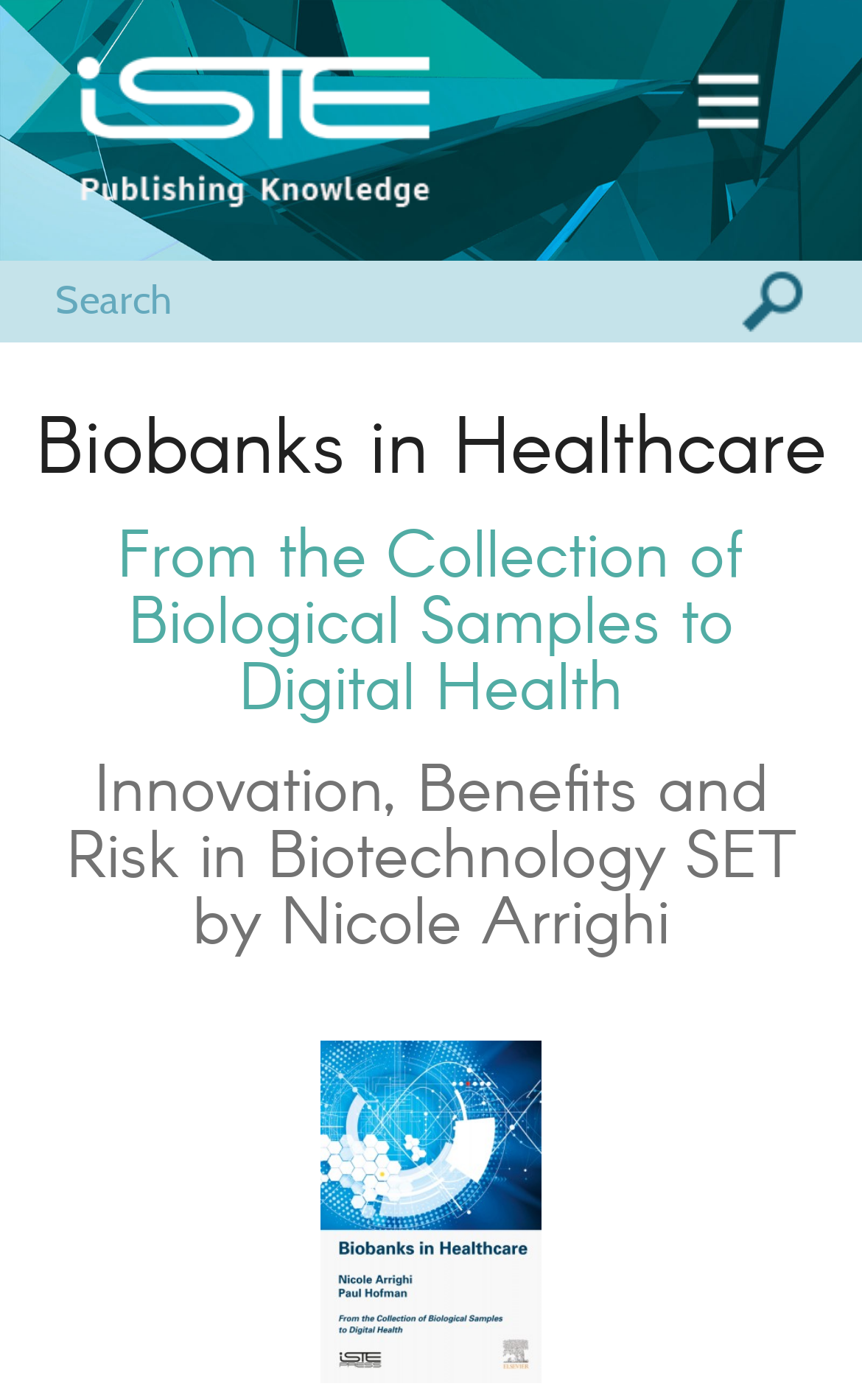Using the details from the image, please elaborate on the following question: How many headings are on this webpage?

There are three headings on this webpage, namely 'Biobanks in Healthcare', 'From the Collection of Biological Samples to Digital Health', and 'Innovation, Benefits and Risk in Biotechnology SET by Nicole Arrighi', which are located at the top center of the webpage, with bounding box coordinates [0.038, 0.289, 0.962, 0.346], [0.038, 0.371, 0.962, 0.513], and [0.038, 0.538, 0.962, 0.68] respectively.